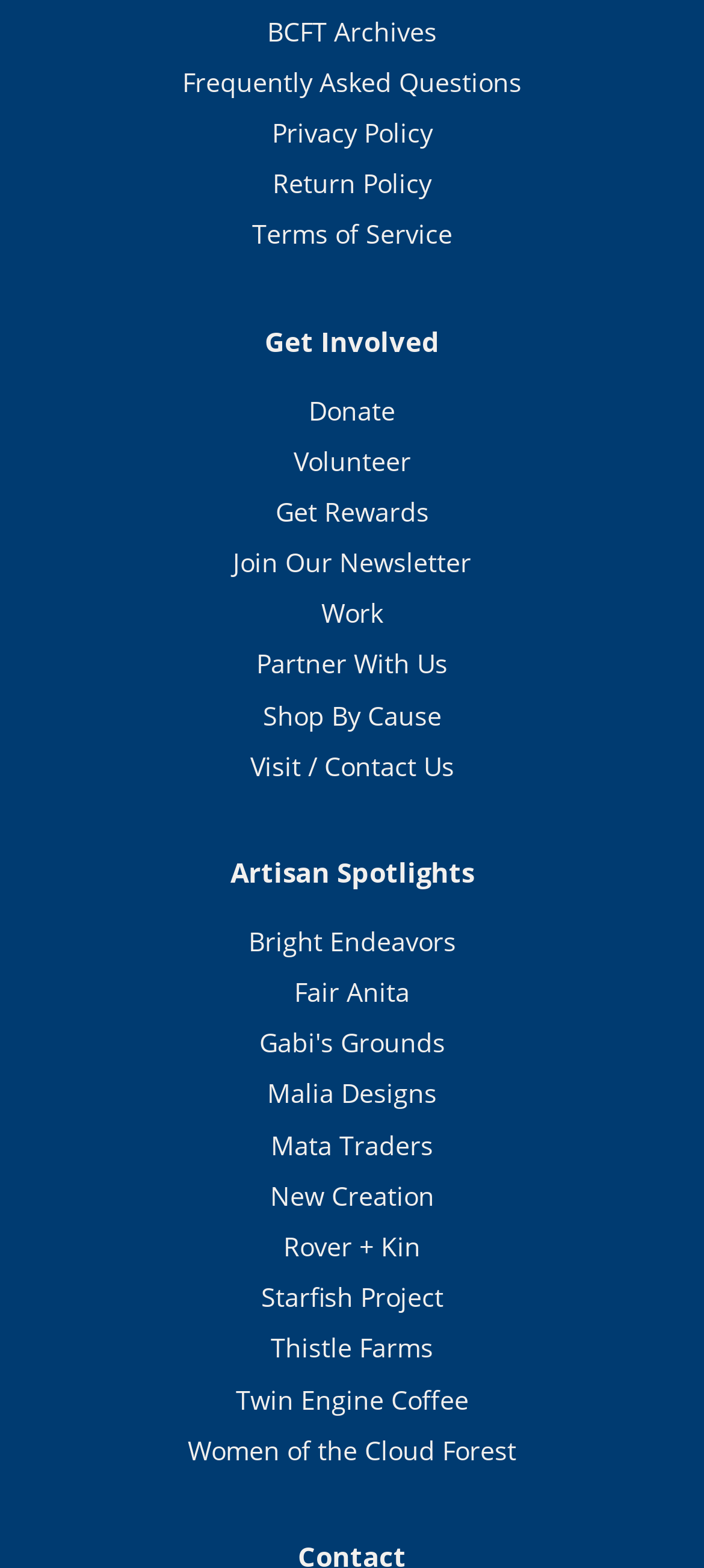Find the bounding box coordinates of the clickable region needed to perform the following instruction: "explore movies like Titanic". The coordinates should be provided as four float numbers between 0 and 1, i.e., [left, top, right, bottom].

None